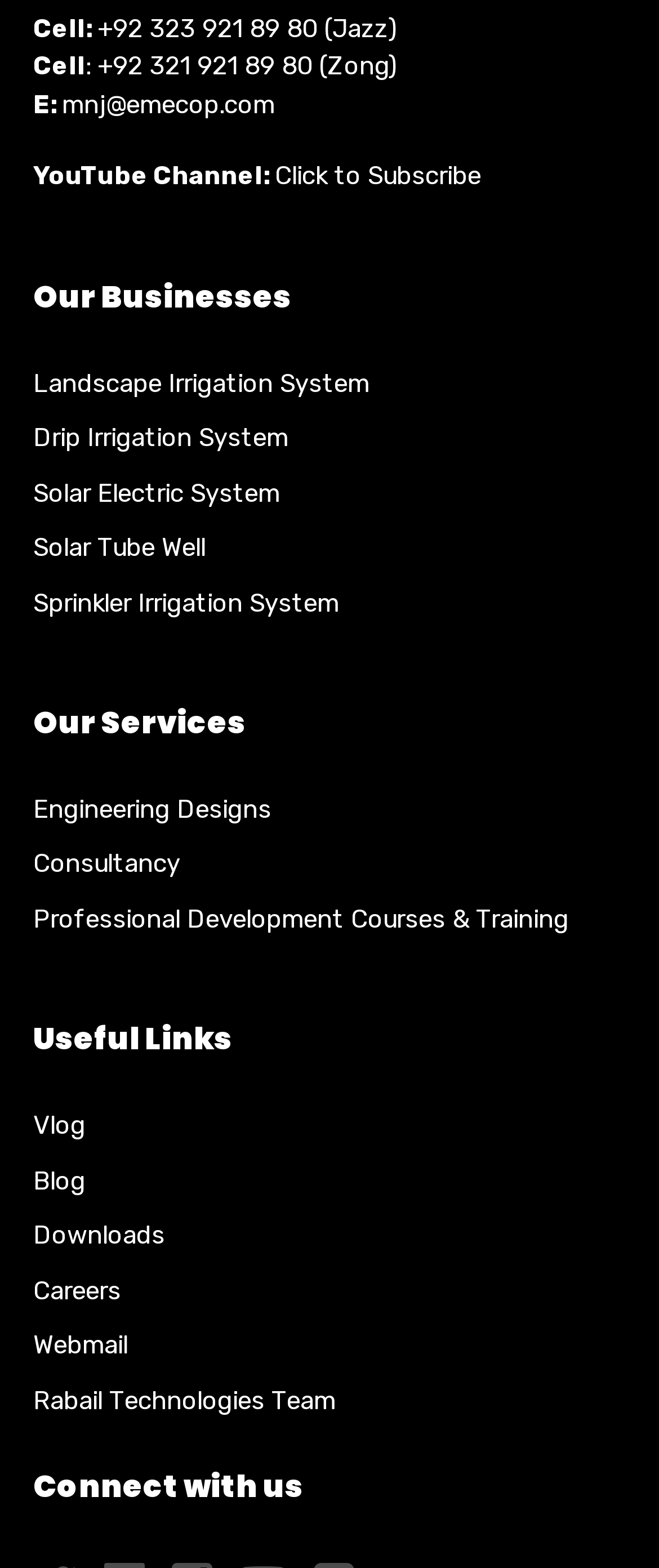How many types of irrigation systems are listed?
Answer the question with just one word or phrase using the image.

4